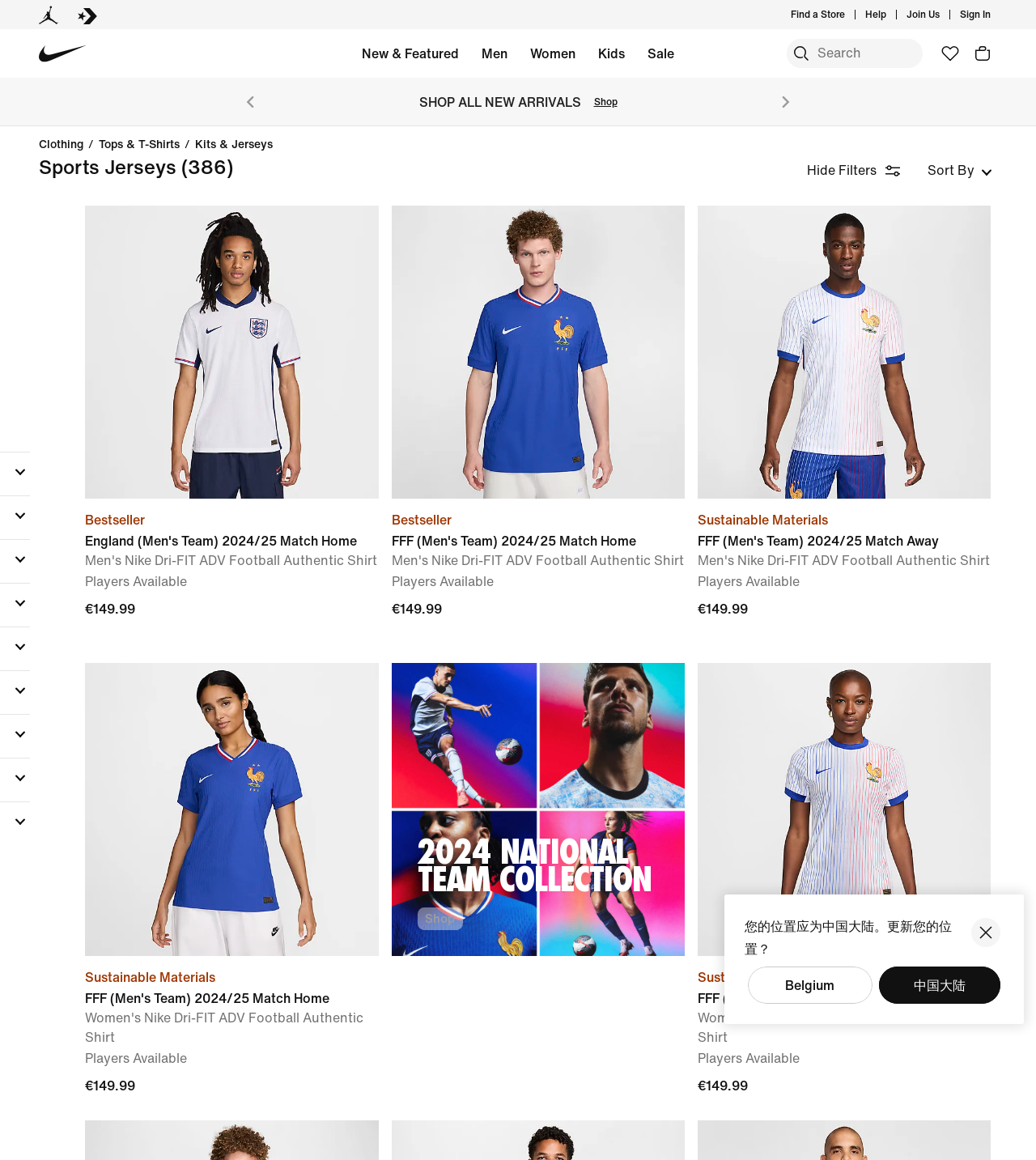Please answer the following query using a single word or phrase: 
What type of clothing is featured on this webpage?

Jerseys